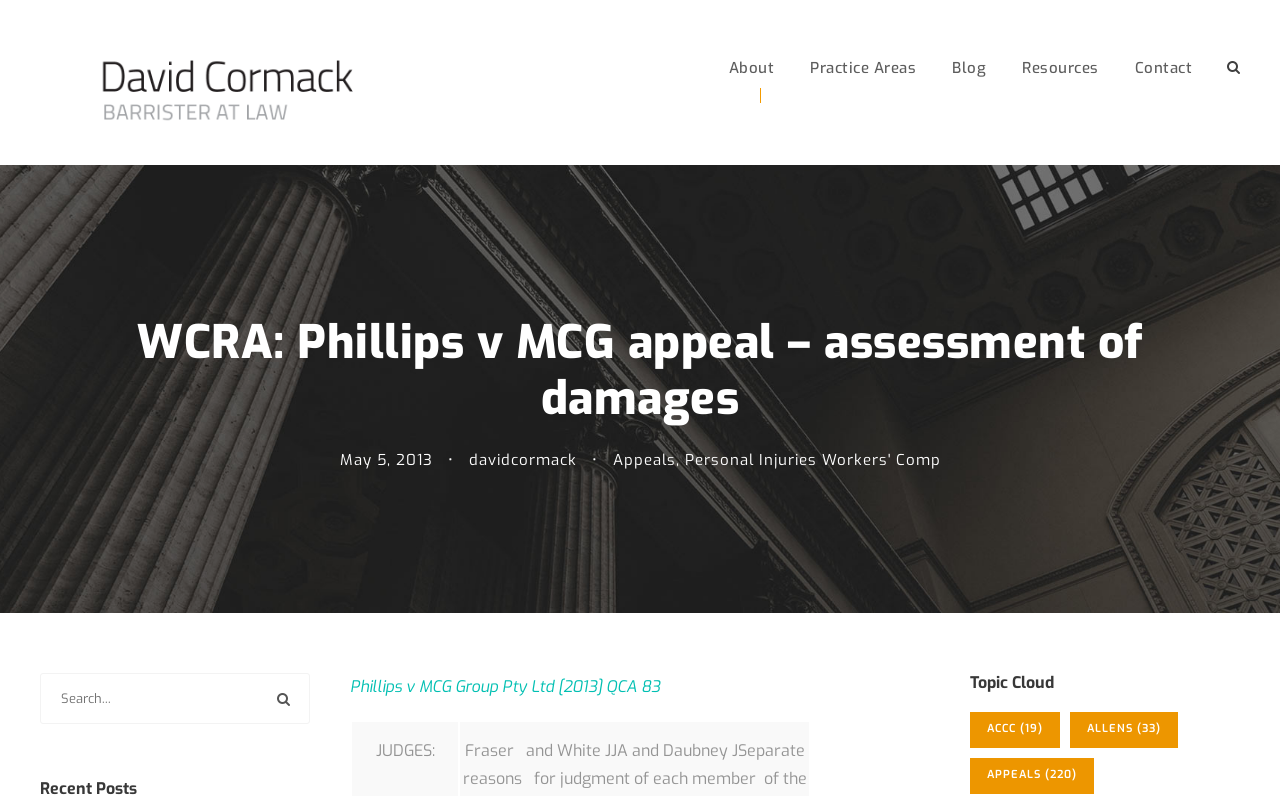What is the name of the barrister?
Please provide a comprehensive answer based on the contents of the image.

I found the answer by looking at the link with the text 'davidcormack' which is located near the top of the webpage.